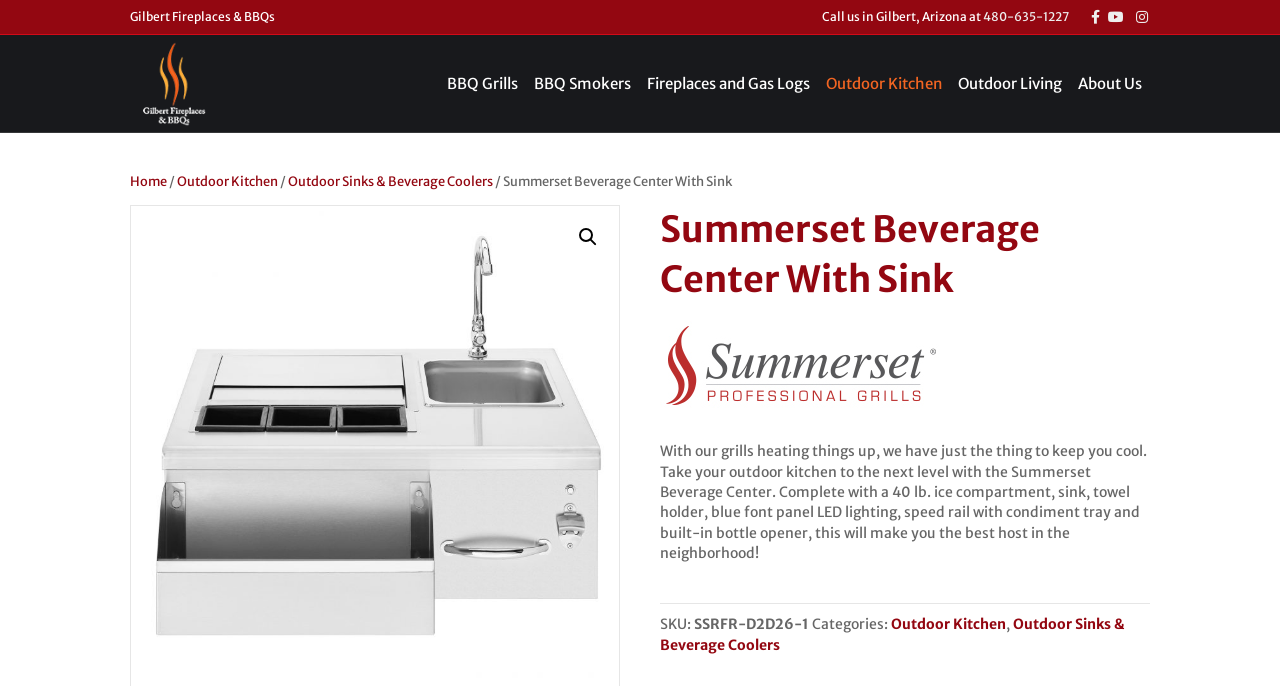Refer to the screenshot and give an in-depth answer to this question: What is the name of the company?

I found the company name by looking at the top-left corner of the webpage, where it says 'Gilbert Fireplaces & BBQs' in a static text element.